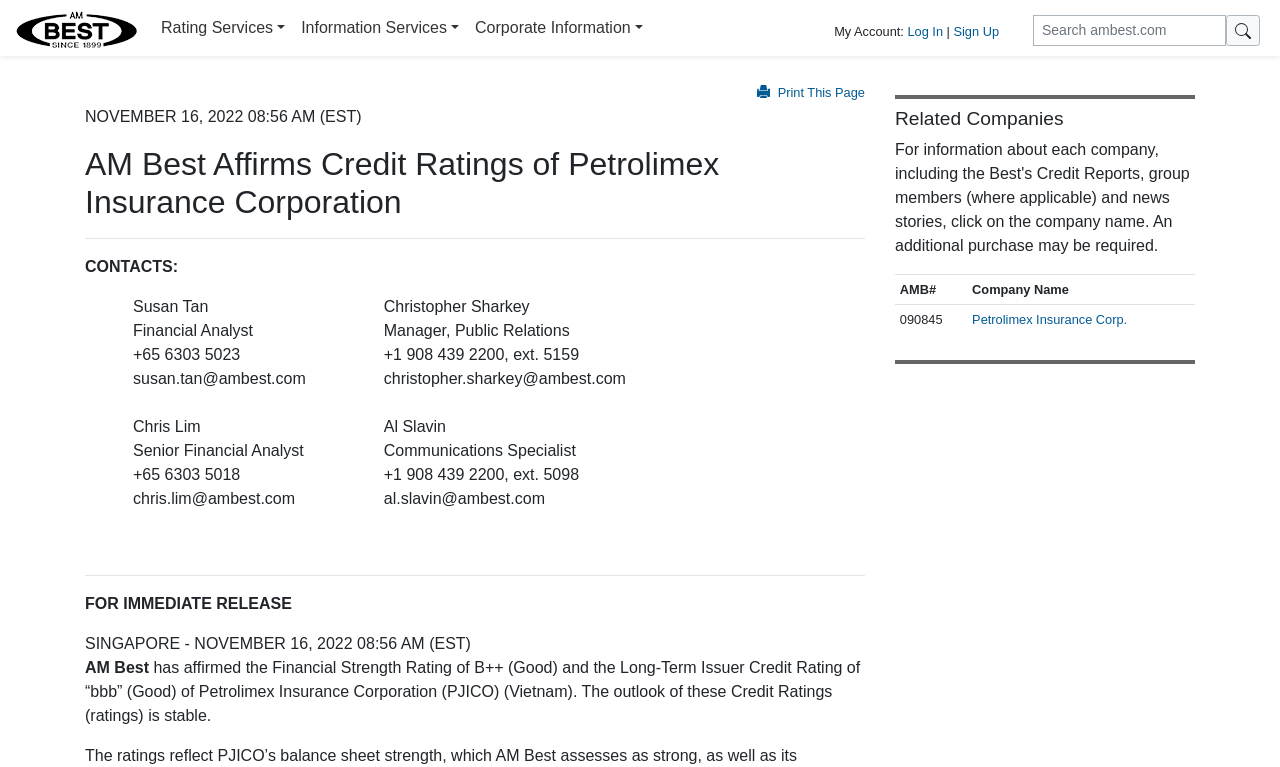Answer the following inquiry with a single word or phrase:
Who is the Financial Analyst mentioned in the contacts section?

Susan Tan